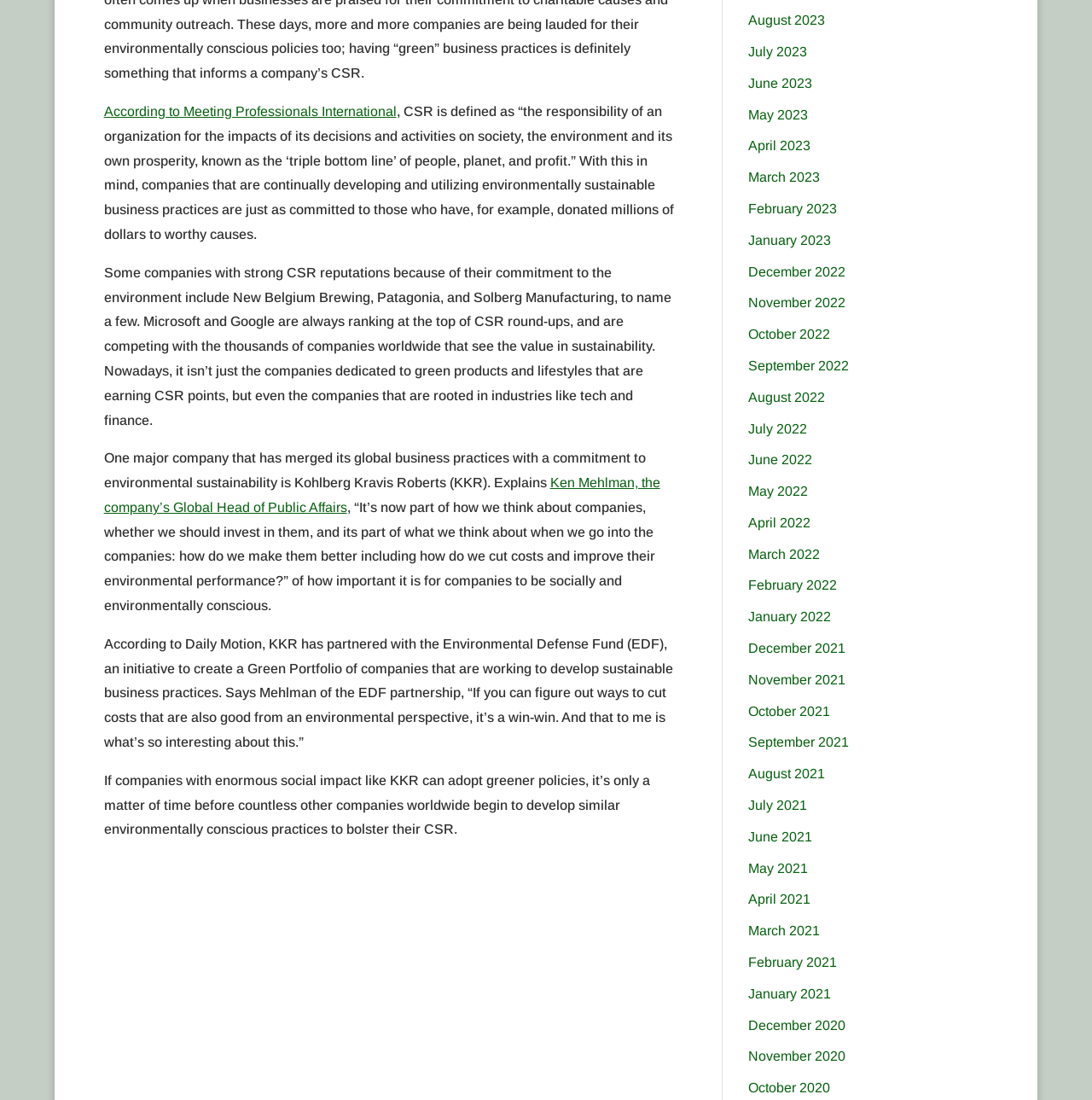Find the bounding box coordinates of the clickable area required to complete the following action: "Explore articles from December 2022".

[0.685, 0.24, 0.774, 0.253]